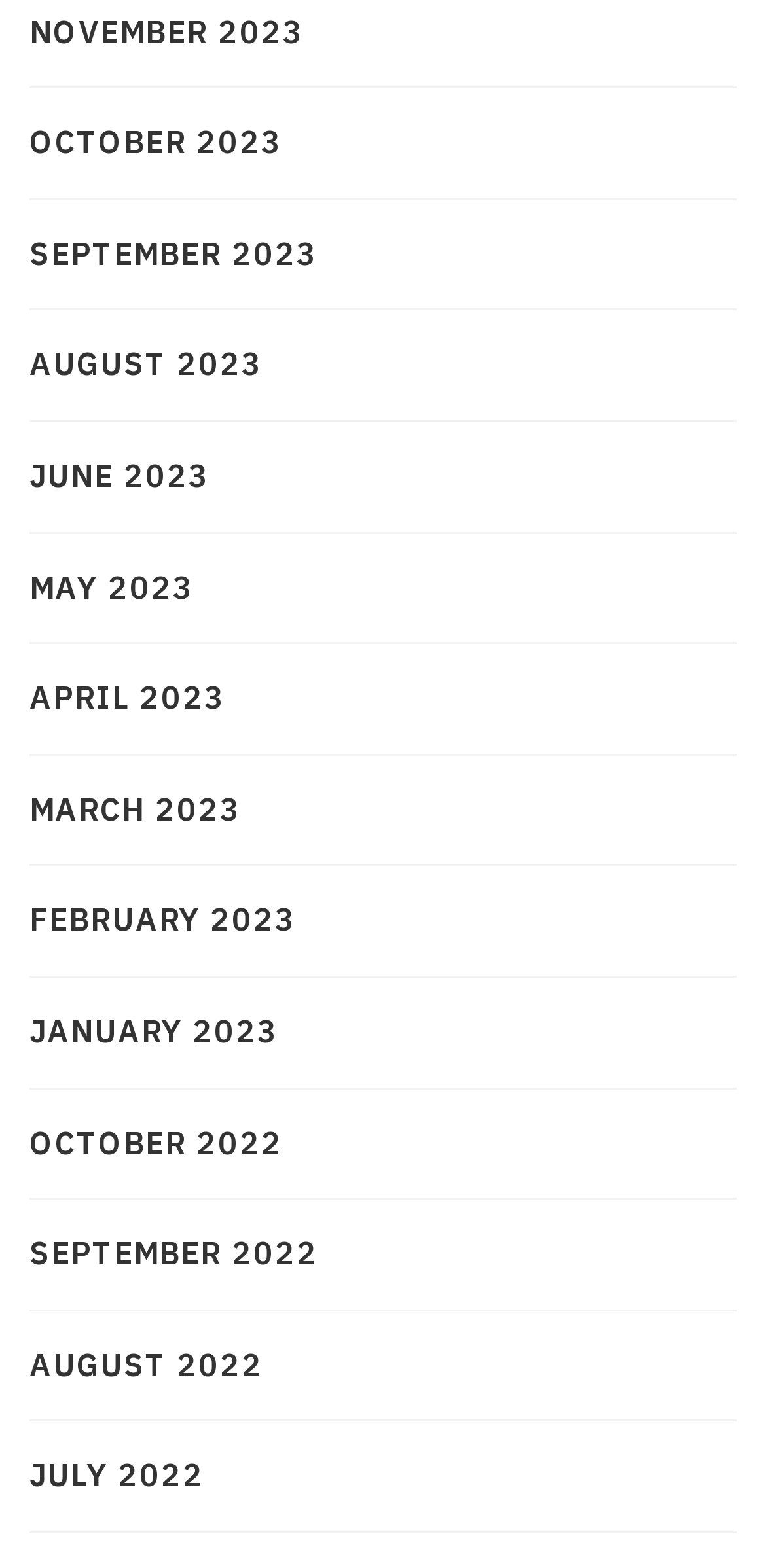Please determine the bounding box coordinates of the element's region to click in order to carry out the following instruction: "Check August 2023". The coordinates should be four float numbers between 0 and 1, i.e., [left, top, right, bottom].

[0.038, 0.217, 0.344, 0.249]